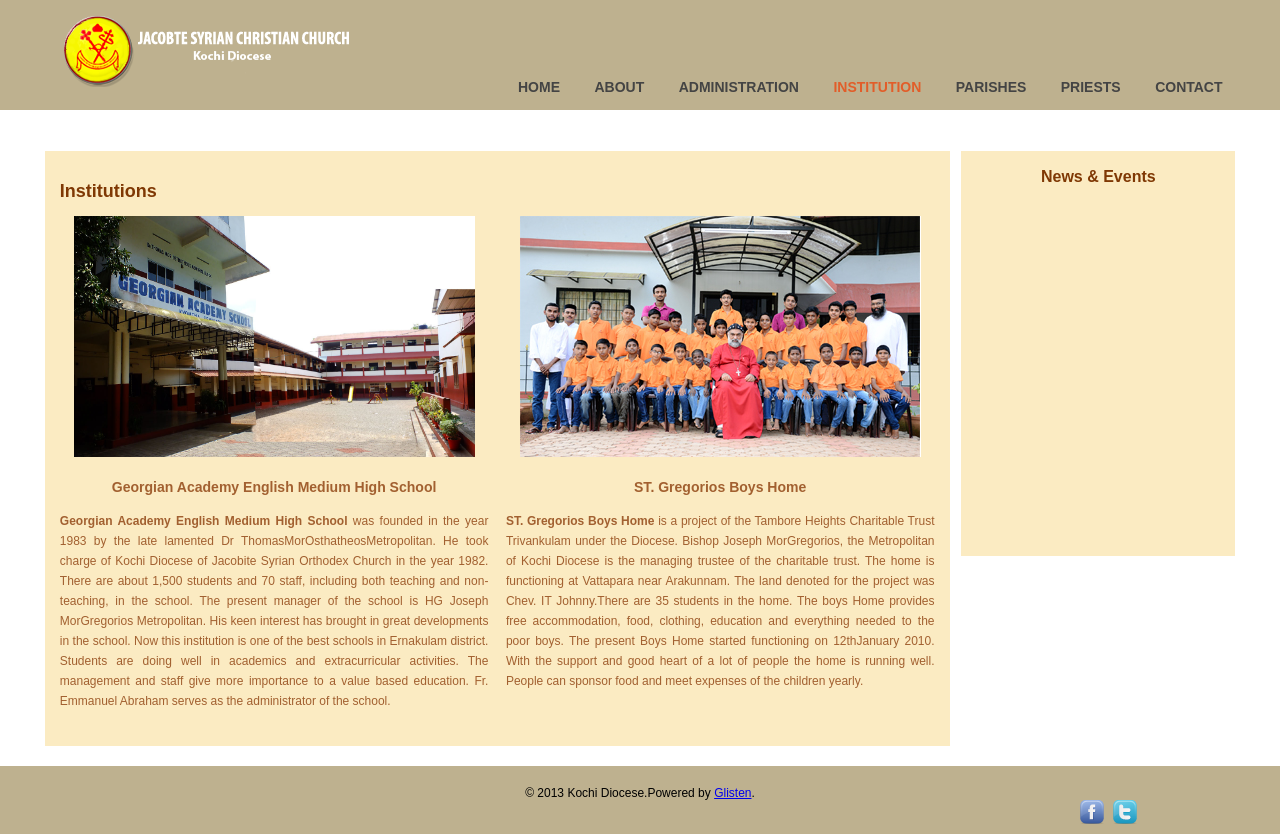Determine the bounding box coordinates of the clickable region to execute the instruction: "View the Institutions page". The coordinates should be four float numbers between 0 and 1, denoted as [left, top, right, bottom].

[0.047, 0.217, 0.73, 0.241]